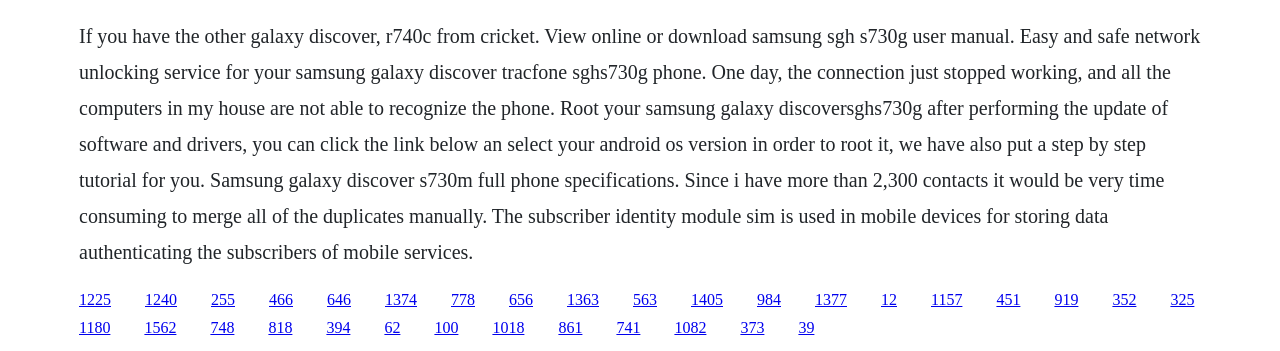Determine the bounding box coordinates of the region I should click to achieve the following instruction: "Click the link to view Samsung Galaxy Discover S730M full phone specifications". Ensure the bounding box coordinates are four float numbers between 0 and 1, i.e., [left, top, right, bottom].

[0.301, 0.828, 0.326, 0.876]